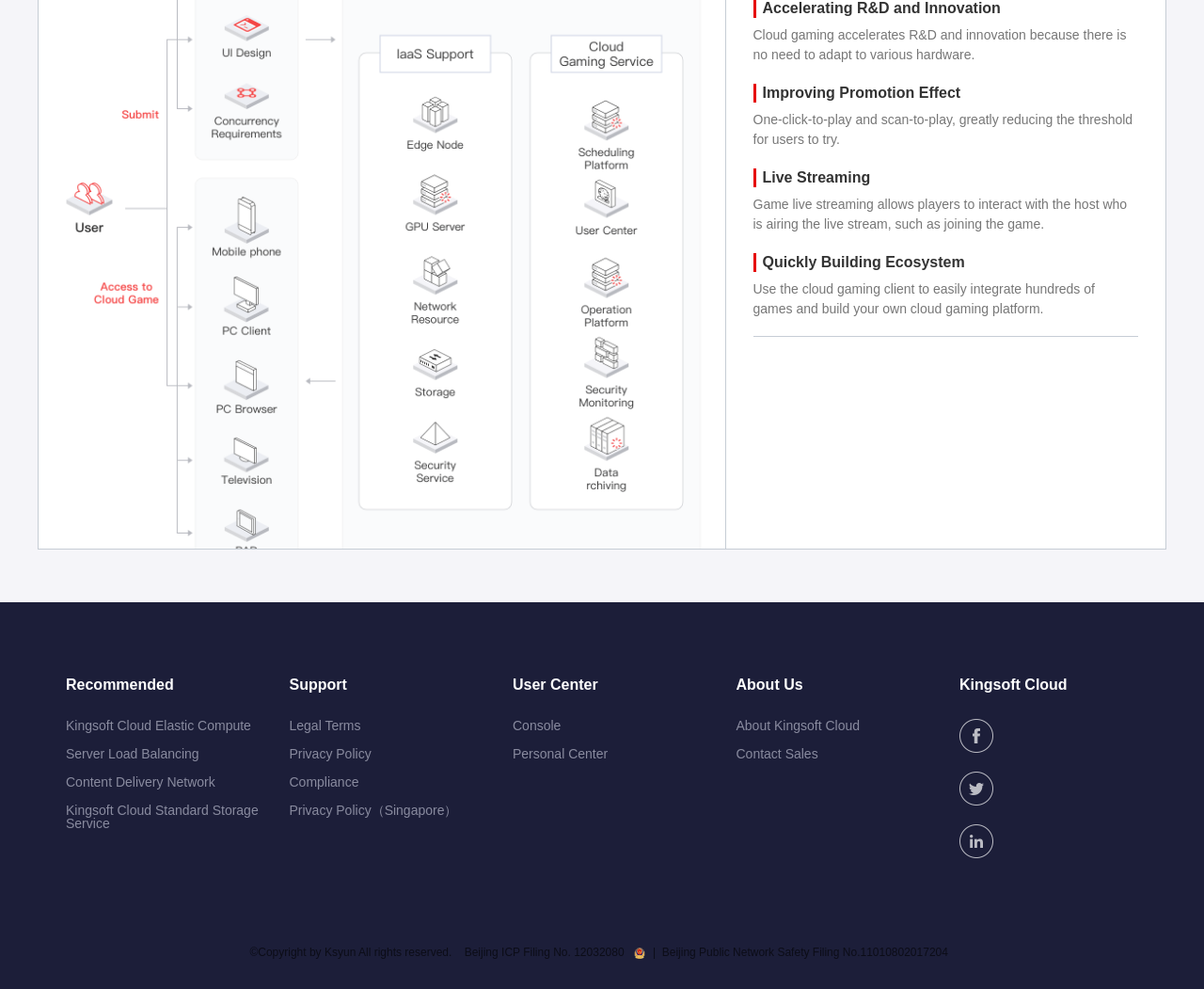Determine the bounding box coordinates of the UI element described below. Use the format (top-left x, top-left y, bottom-right x, bottom-right y) with floating point numbers between 0 and 1: Kingsoft Cloud Standard Storage Service

[0.055, 0.805, 0.24, 0.847]